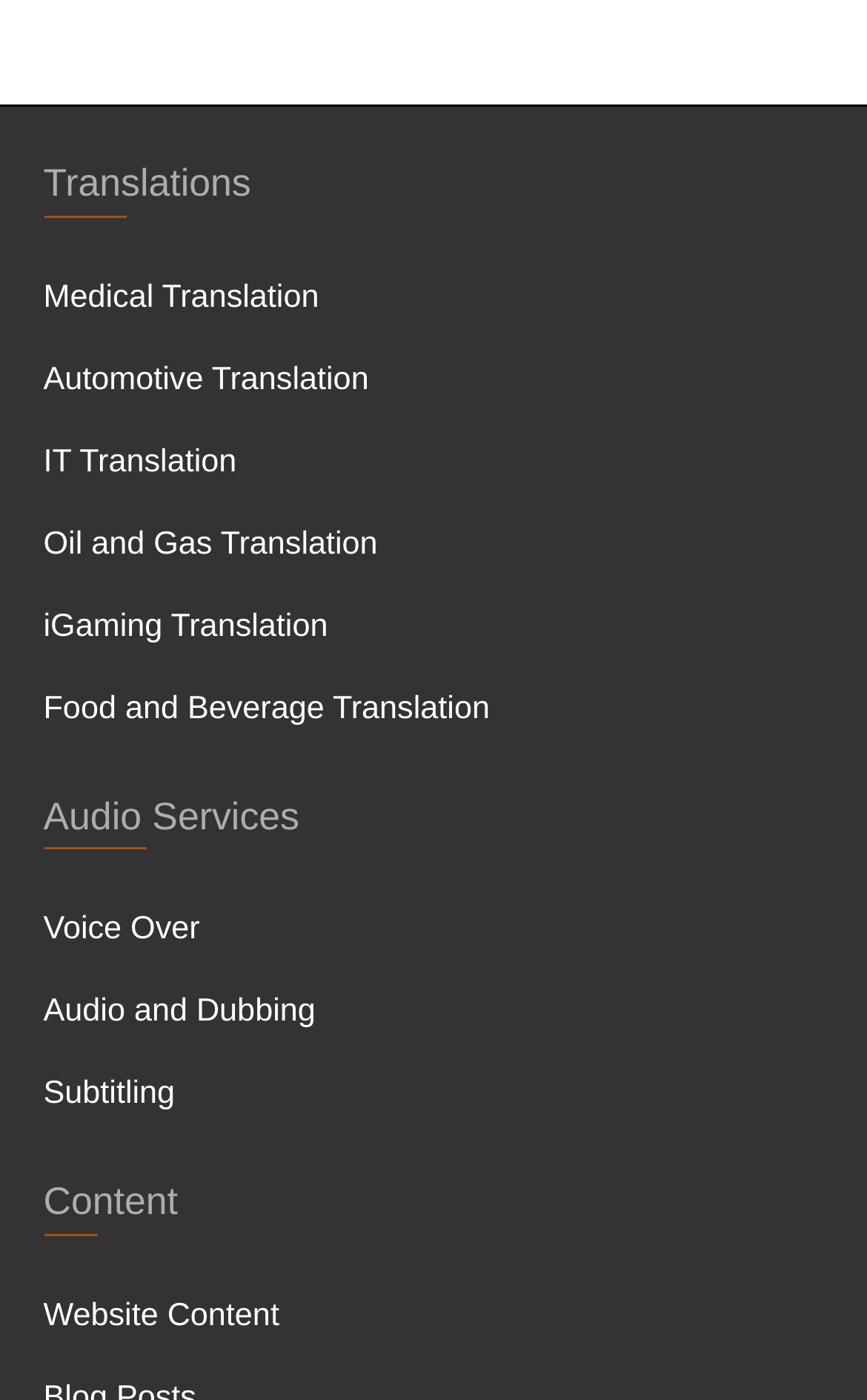Find the bounding box coordinates for the HTML element described as: "Oil and Gas Translation". The coordinates should consist of four float values between 0 and 1, i.e., [left, top, right, bottom].

[0.05, 0.376, 0.436, 0.401]